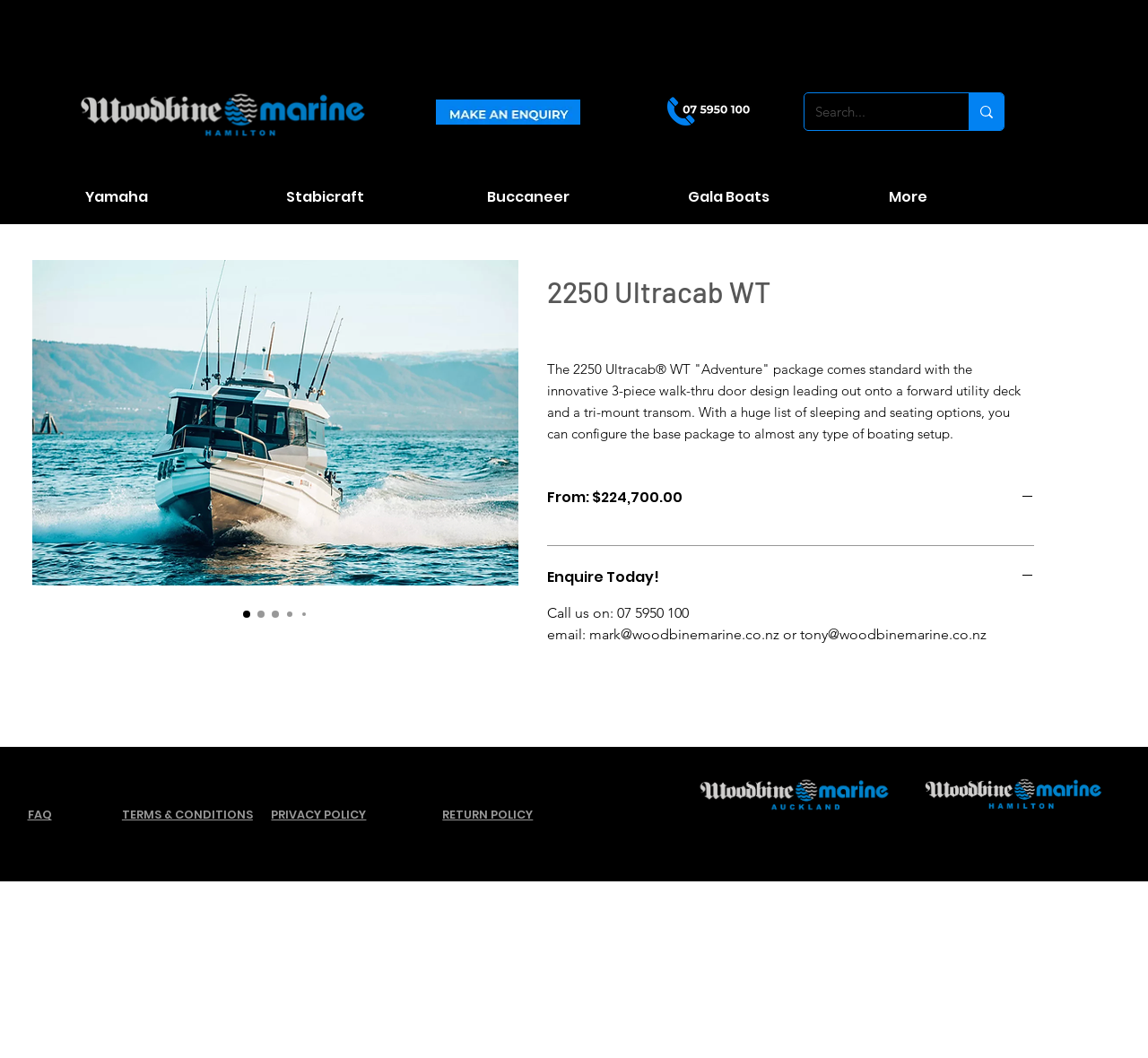Locate the bounding box coordinates of the area you need to click to fulfill this instruction: 'View TERMS & CONDITIONS'. The coordinates must be in the form of four float numbers ranging from 0 to 1: [left, top, right, bottom].

[0.106, 0.763, 0.22, 0.777]